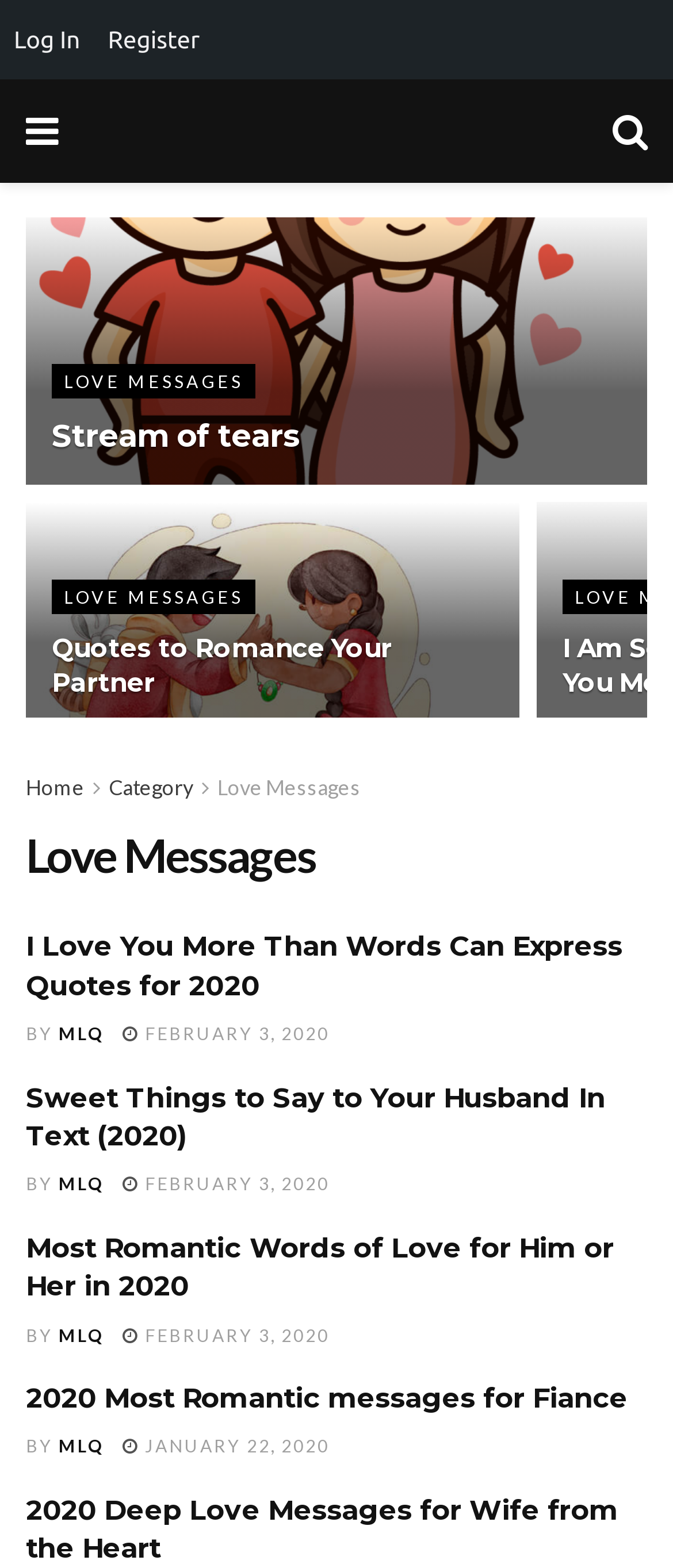Find the bounding box coordinates of the area that needs to be clicked in order to achieve the following instruction: "Click on the 'Log In' button". The coordinates should be specified as four float numbers between 0 and 1, i.e., [left, top, right, bottom].

[0.0, 0.0, 0.14, 0.051]